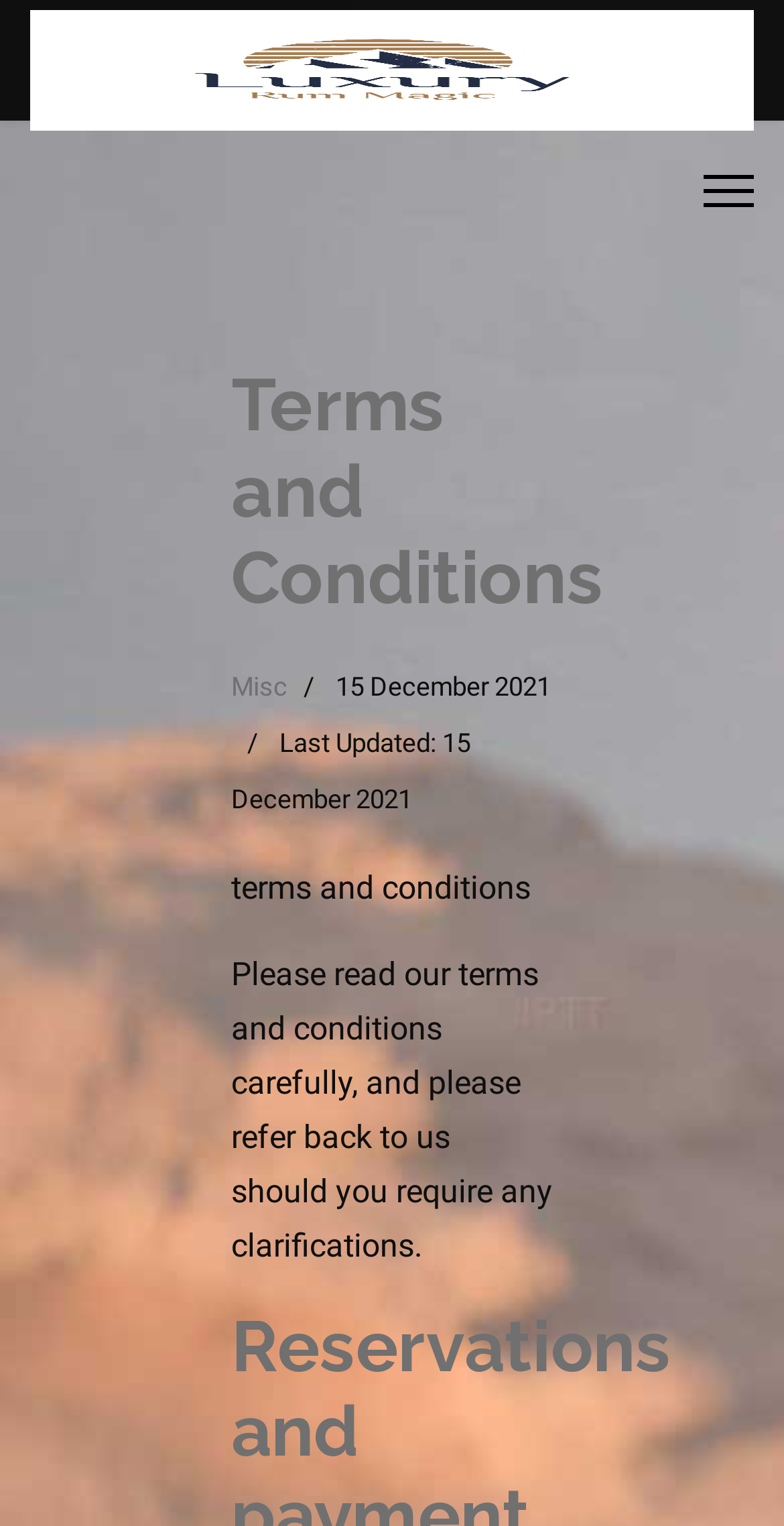Given the description alt="Luxury Rum Magic", predict the bounding box coordinates of the UI element. Ensure the coordinates are in the format (top-left x, top-left y, bottom-right x, bottom-right y) and all values are between 0 and 1.

[0.038, 0.007, 0.962, 0.086]